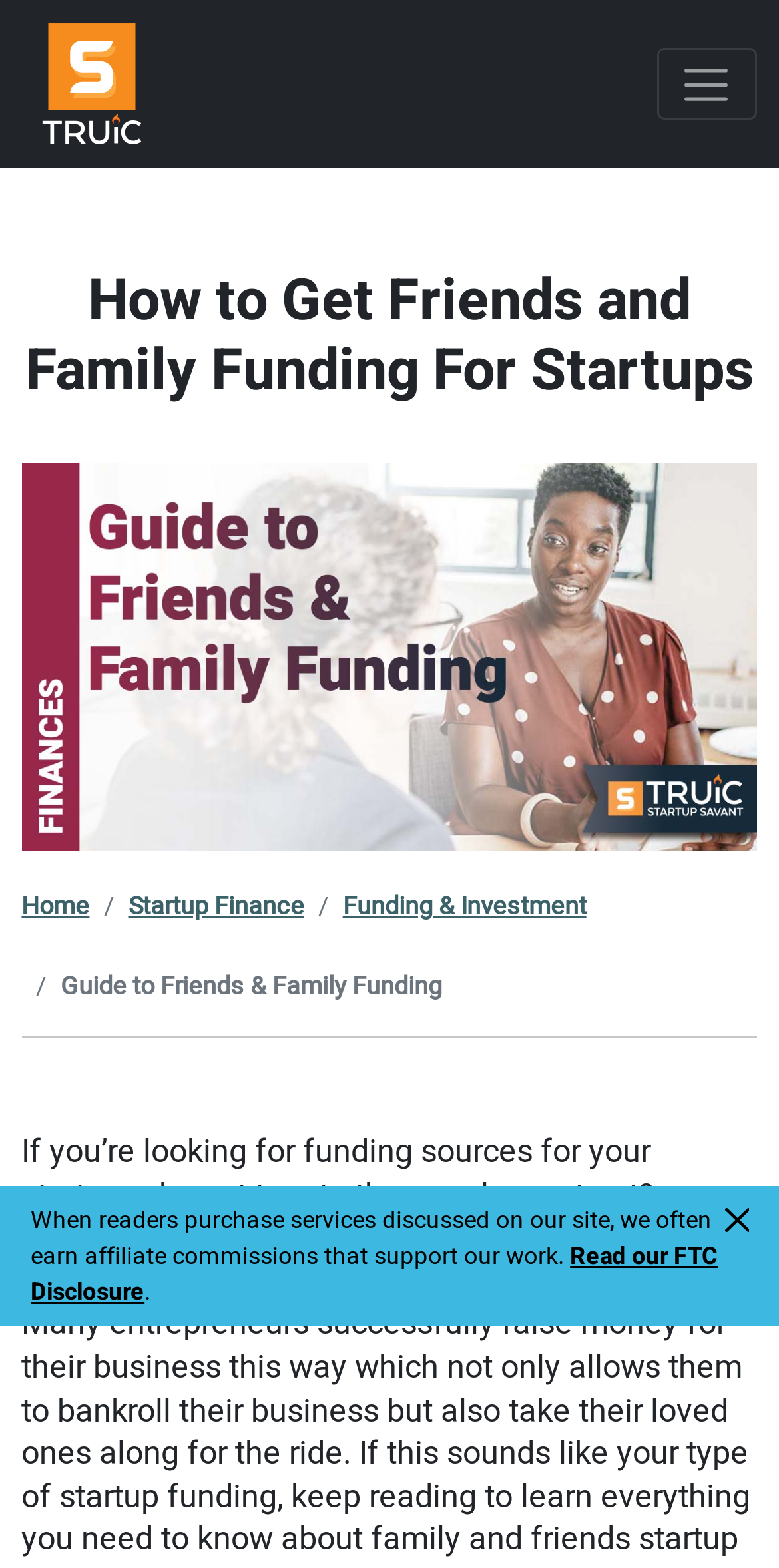Explain the webpage's layout and main content in detail.

The webpage is a guide to startup funding from friends and family, with a focus on entrepreneurs launching their startups. At the top of the page, there is a main navigation section that spans the entire width of the page, containing a logo of "Startup Savant" on the left and a toggle navigation button on the right. 

Below the navigation section, there is an alert box that takes up the full width of the page, containing a message about affiliate commissions and a link to read the FTC Disclosure. The alert box also has a close button on the right side.

The main content of the page is divided into sections. At the top, there is a heading that reads "How to Get Friends and Family Funding For Startups", followed by an image of two women discussing business. Below the image, there are three links to other sections of the website: "Home", "Startup Finance", and "Funding & Investment". 

Further down, there is a section with the title "Guide to Friends & Family Funding", which is separated from the previous section by a horizontal separator line.